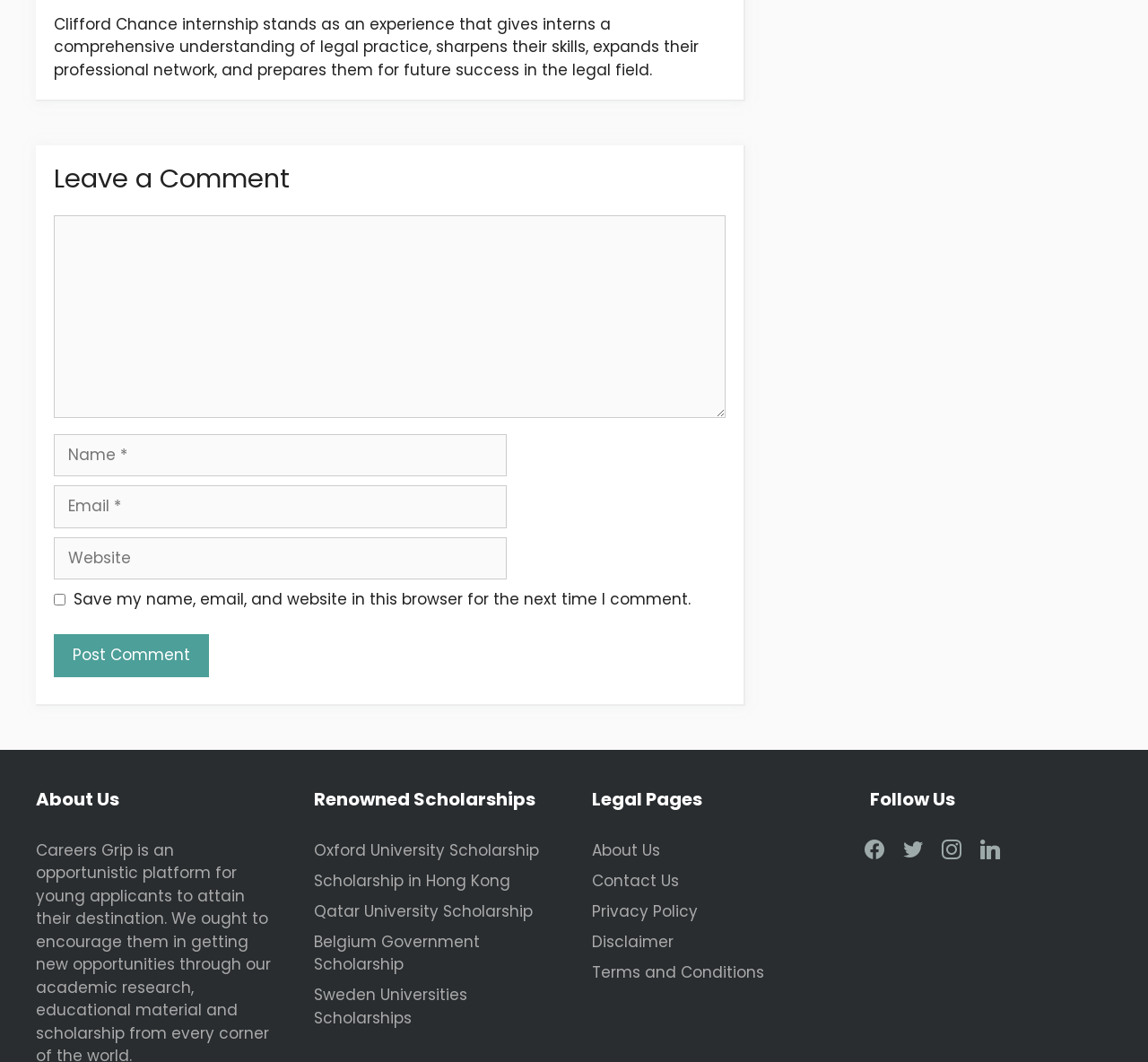Locate the bounding box coordinates of the clickable part needed for the task: "Follow us on Facebook".

[0.75, 0.788, 0.773, 0.808]